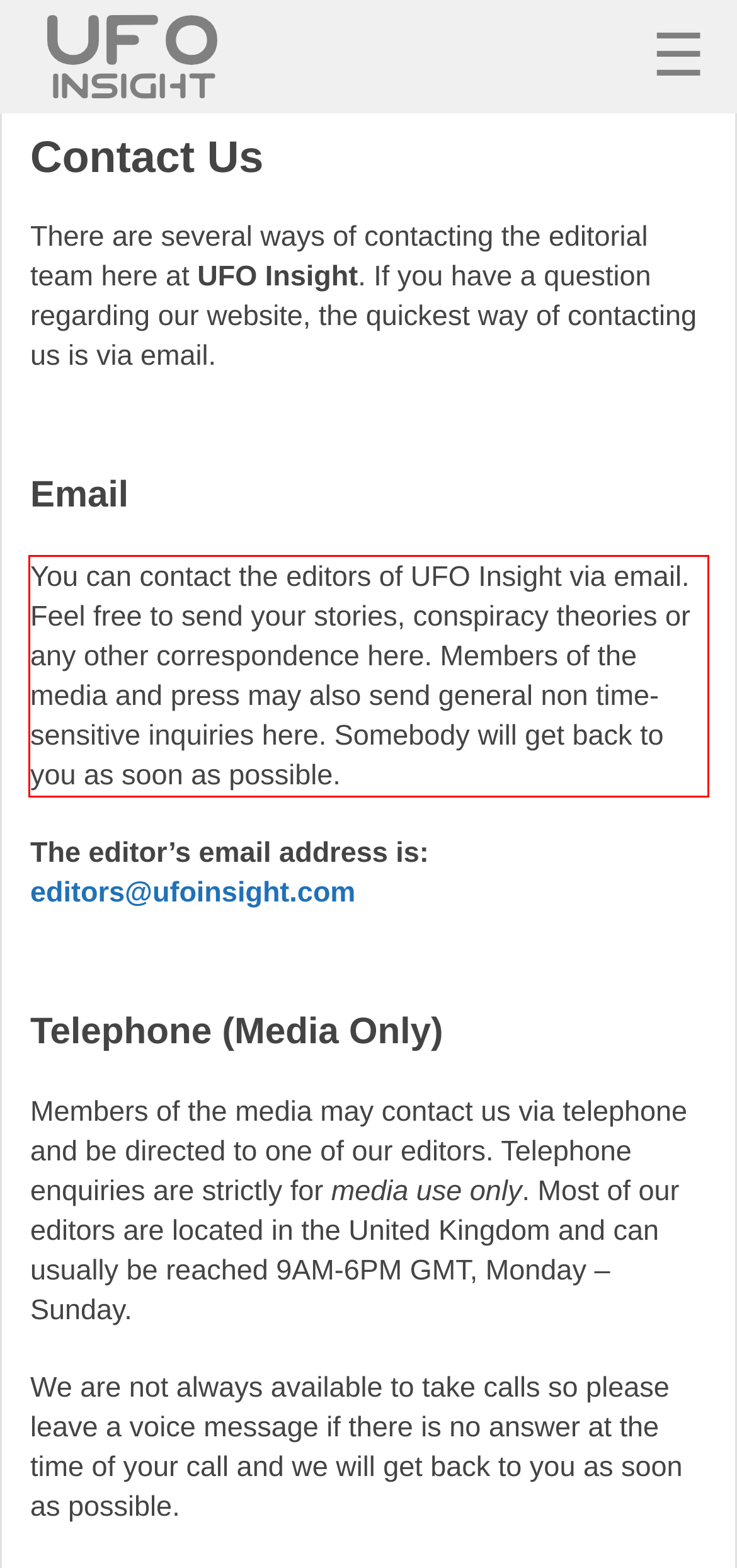Using the provided webpage screenshot, recognize the text content in the area marked by the red bounding box.

You can contact the editors of UFO Insight via email. Feel free to send your stories, conspiracy theories or any other correspondence here. Members of the media and press may also send general non time-sensitive inquiries here. Somebody will get back to you as soon as possible.